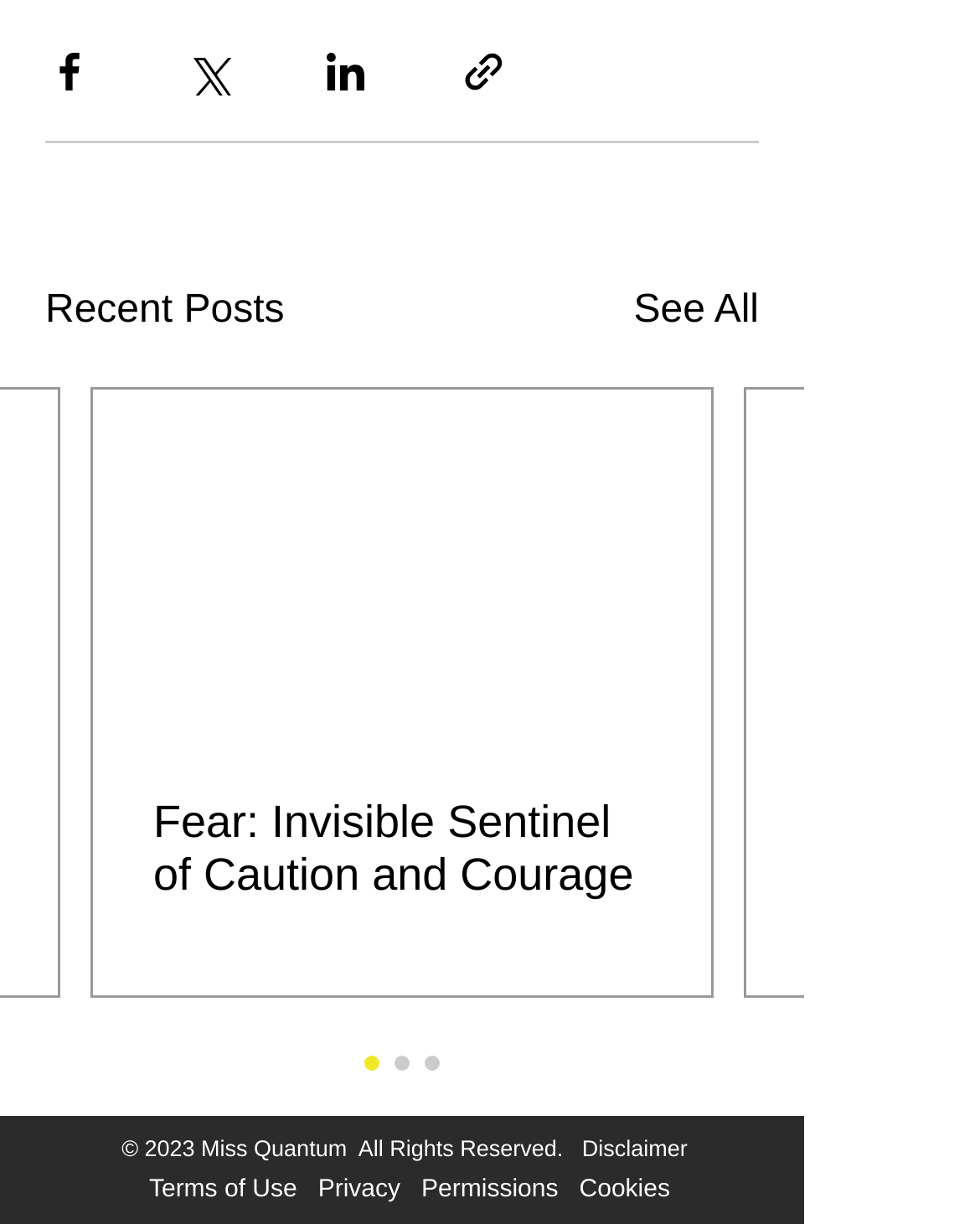Determine the bounding box coordinates of the region I should click to achieve the following instruction: "Check disclaimer". Ensure the bounding box coordinates are four float numbers between 0 and 1, i.e., [left, top, right, bottom].

[0.594, 0.928, 0.702, 0.949]